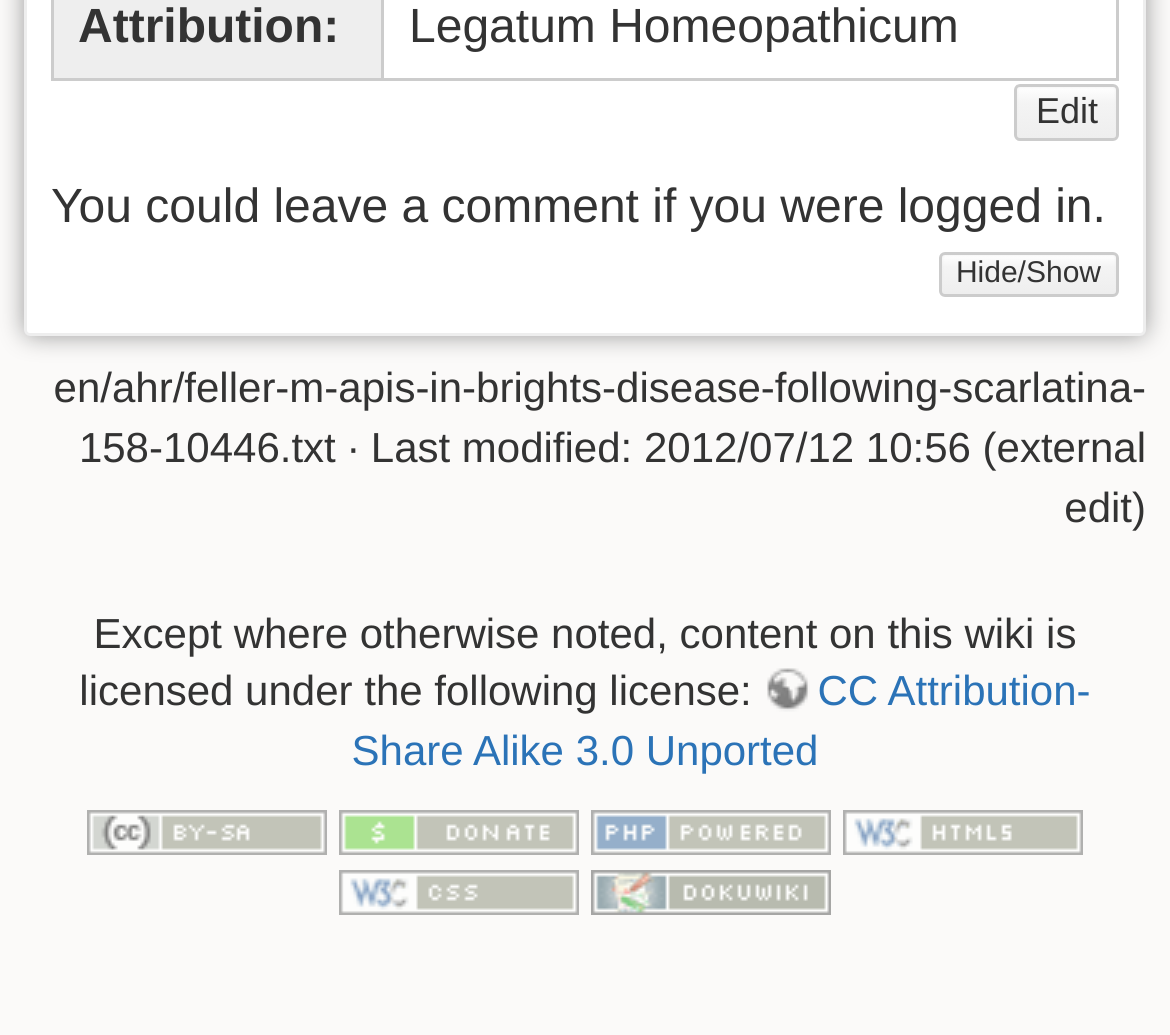Determine the bounding box coordinates in the format (top-left x, top-left y, bottom-right x, bottom-right y). Ensure all values are floating point numbers between 0 and 1. Identify the bounding box of the UI element described by: title="DOCUMENT DESCRIPTOR" value="Edit"

[0.867, 0.082, 0.956, 0.135]